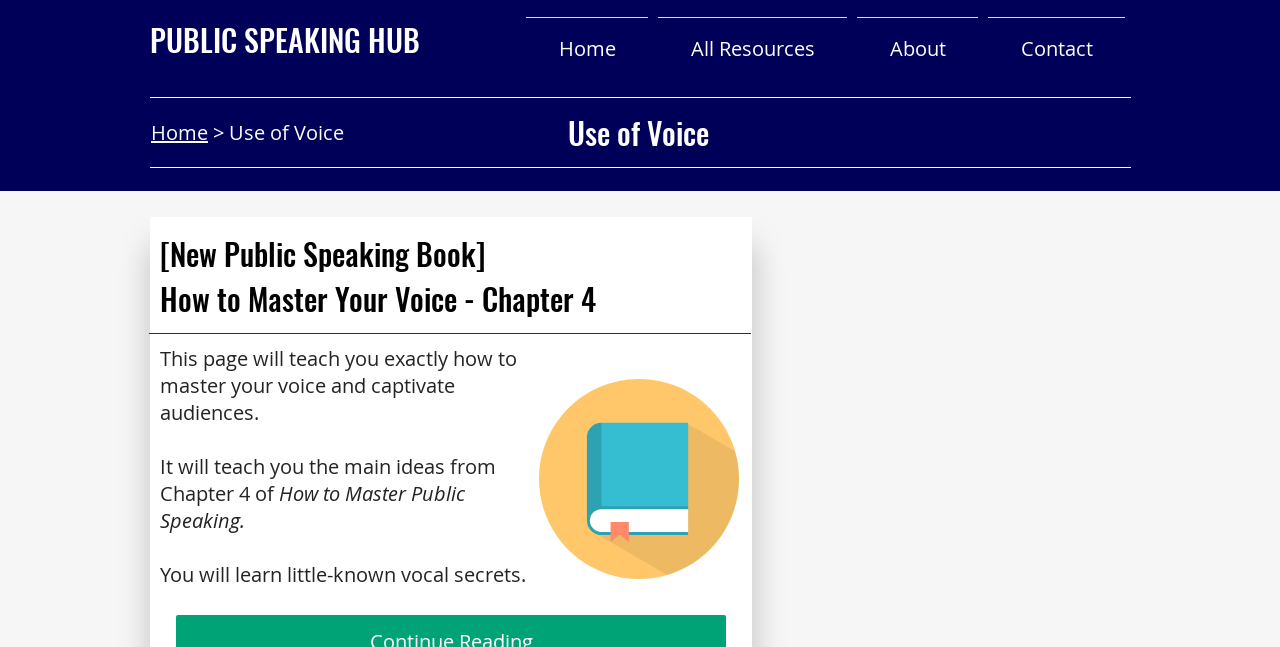Respond with a single word or phrase for the following question: 
What is the focus of the webpage 'Use of Voice'?

Mastering voice